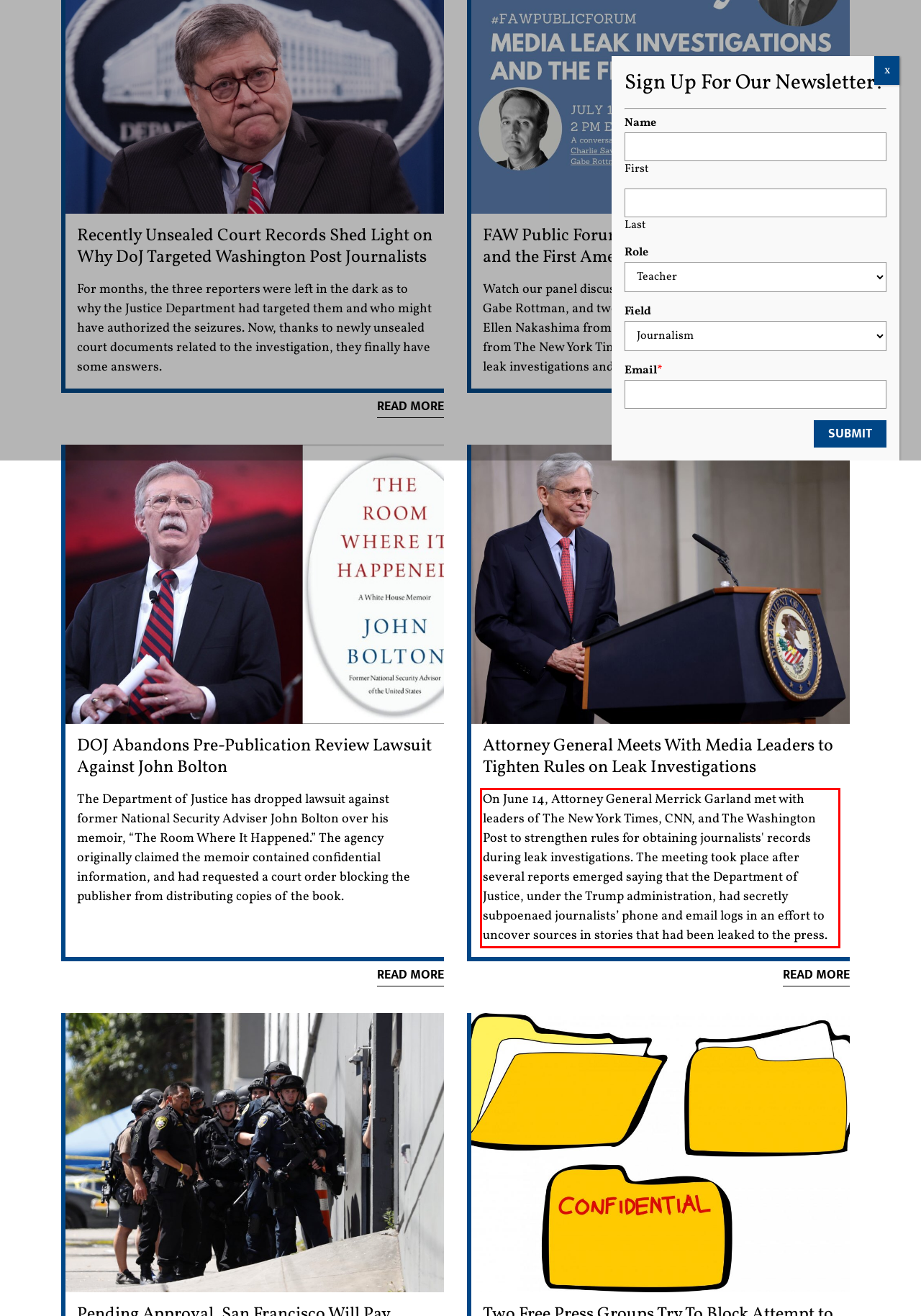From the screenshot of the webpage, locate the red bounding box and extract the text contained within that area.

On June 14, Attorney General Merrick Garland met with leaders of The New York Times, CNN, and The Washington Post to strengthen rules for obtaining journalists' records during leak investigations. The meeting took place after several reports emerged saying that the Department of Justice, under the Trump administration, had secretly subpoenaed journalists’ phone and email logs in an effort to uncover sources in stories that had been leaked to the press.